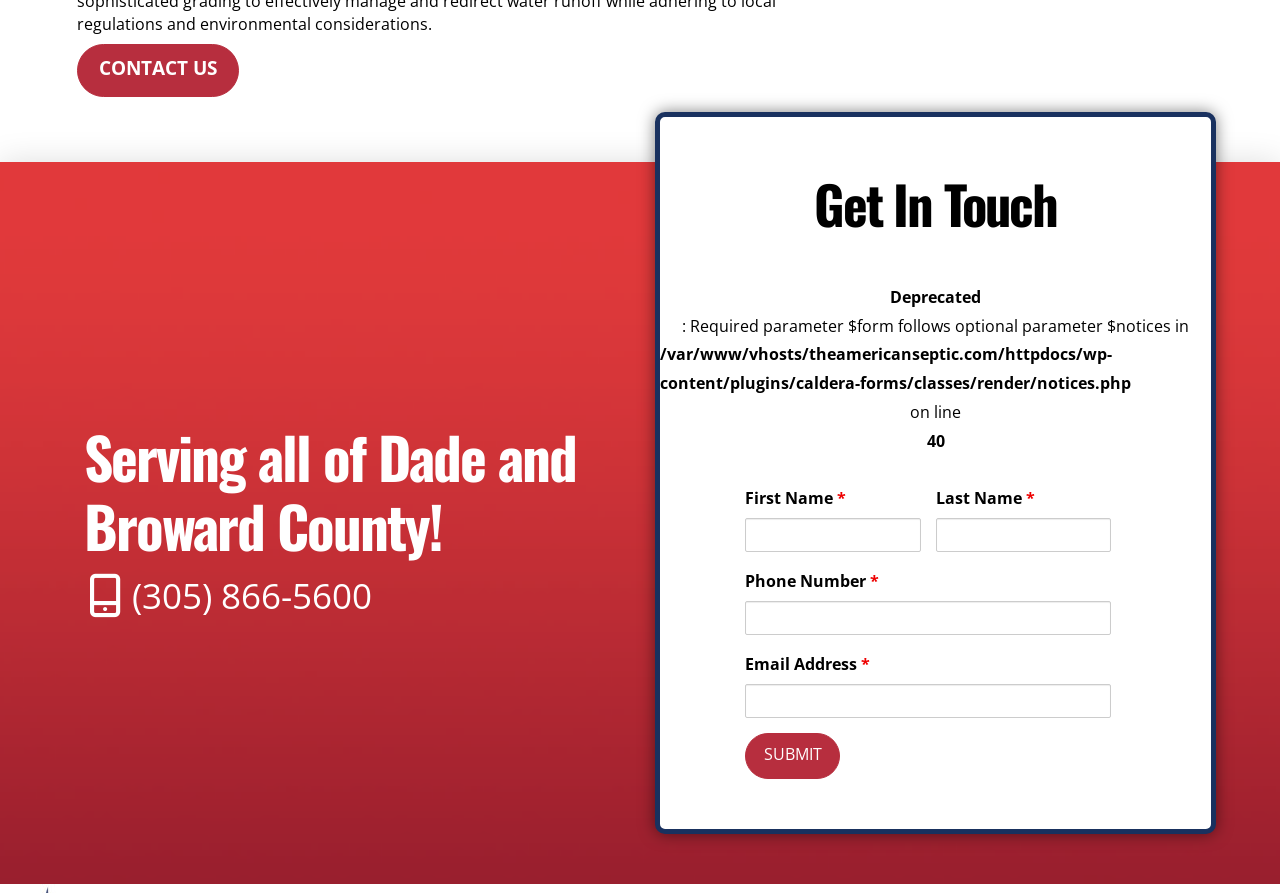Identify the bounding box coordinates for the UI element described as: "Seeds of Tradition".

None